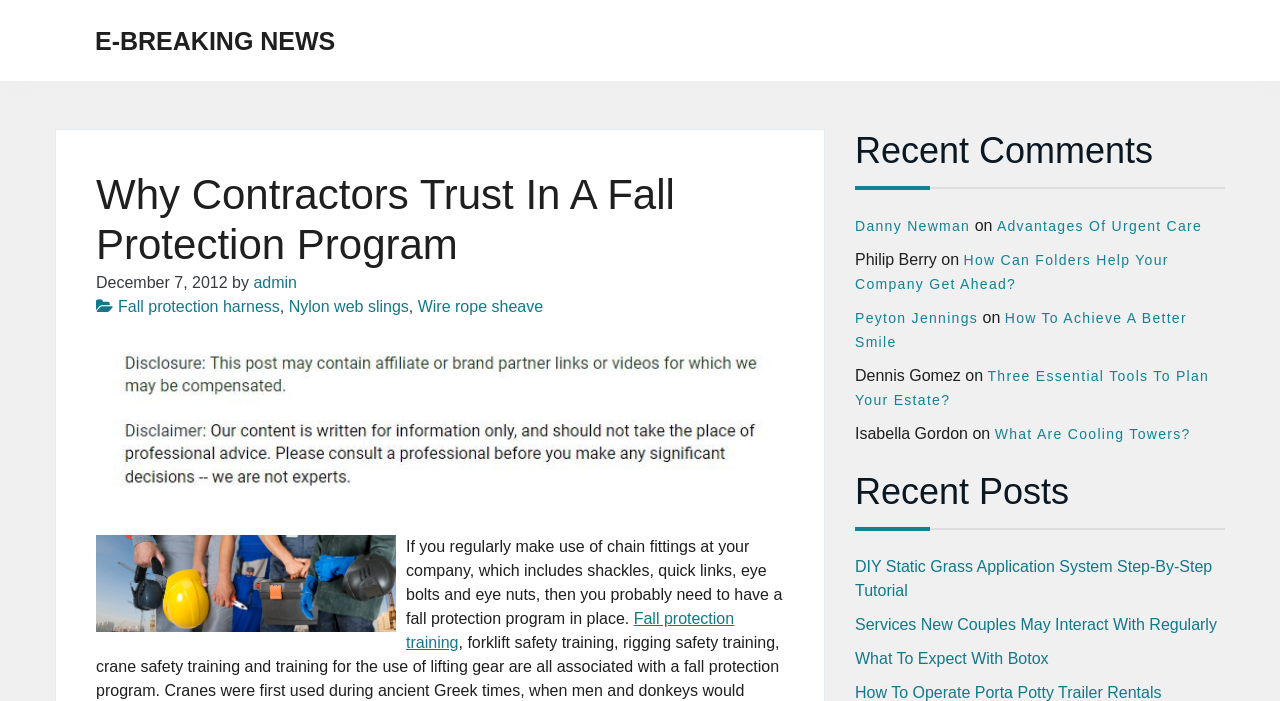Could you find the bounding box coordinates of the clickable area to complete this instruction: "Read the post 'DIY Static Grass Application System Step-By-Step Tutorial'"?

[0.668, 0.797, 0.947, 0.855]